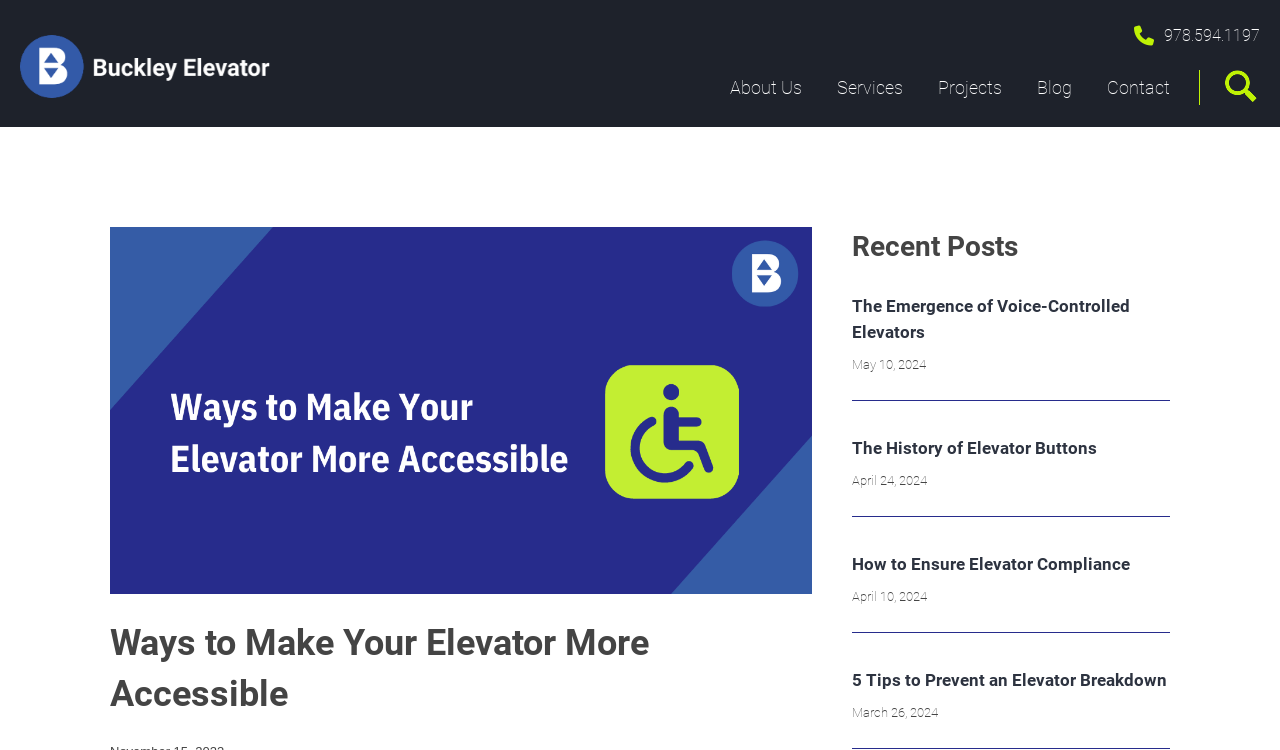Determine the bounding box coordinates of the clickable region to execute the instruction: "Learn about ways to make your elevator more accessible". The coordinates should be four float numbers between 0 and 1, denoted as [left, top, right, bottom].

[0.086, 0.824, 0.634, 0.959]